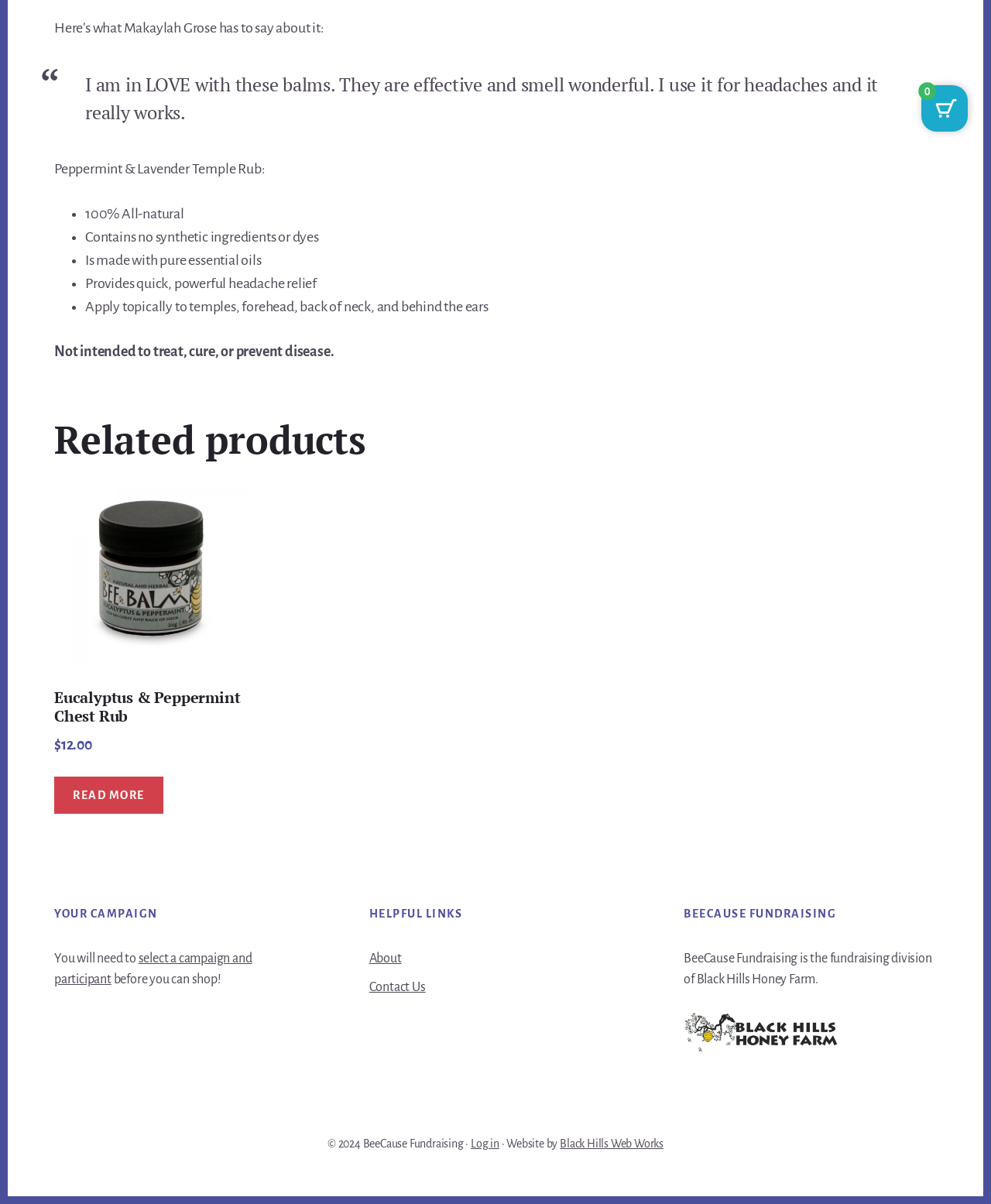Please find and report the bounding box coordinates of the element to click in order to perform the following action: "Visit 'Black Hills Web Works' website". The coordinates should be expressed as four float numbers between 0 and 1, in the format [left, top, right, bottom].

[0.565, 0.945, 0.669, 0.955]